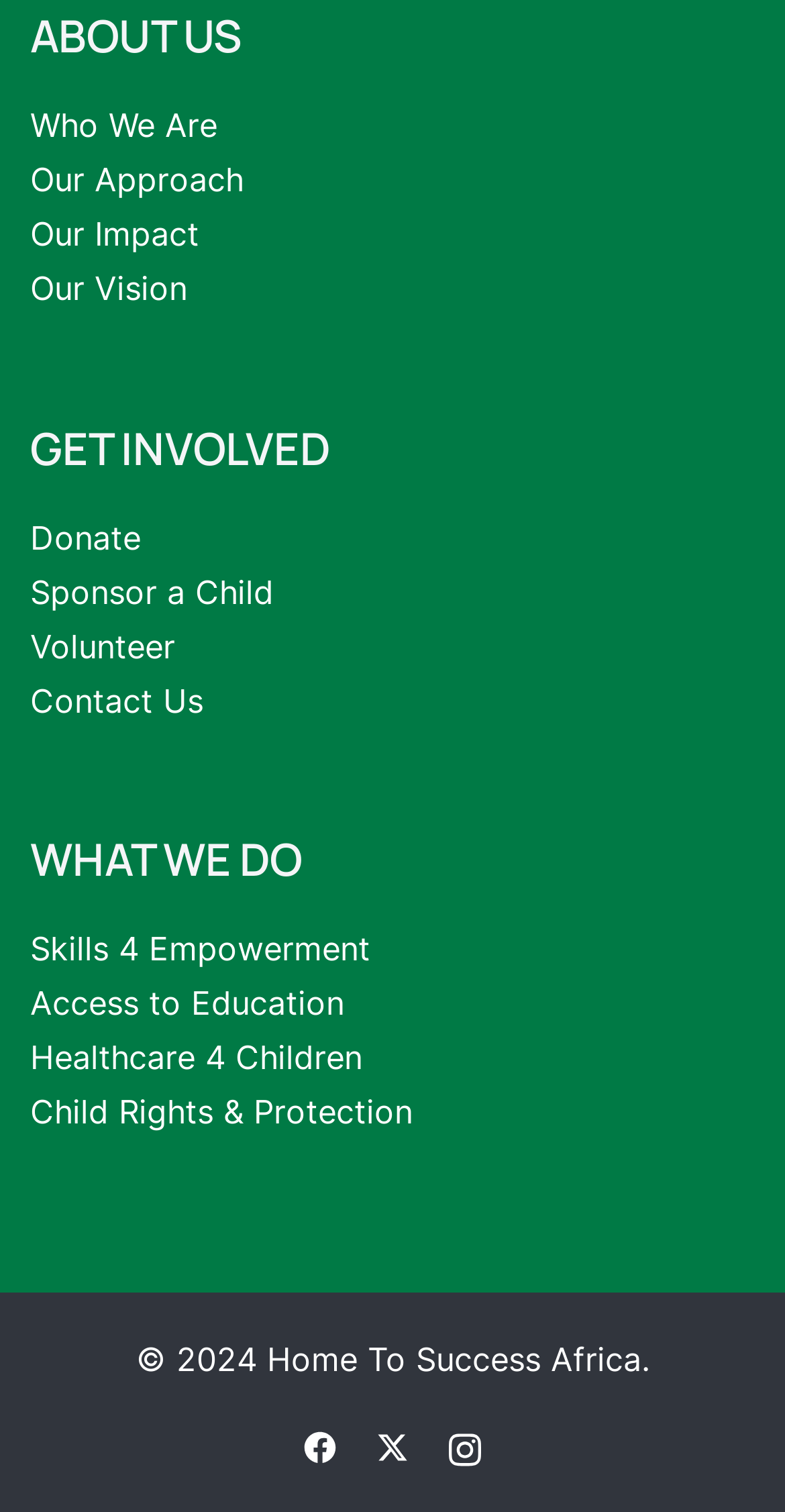Provide a single word or phrase answer to the question: 
What is the last link under 'WHAT WE DO'?

Child Rights & Protection